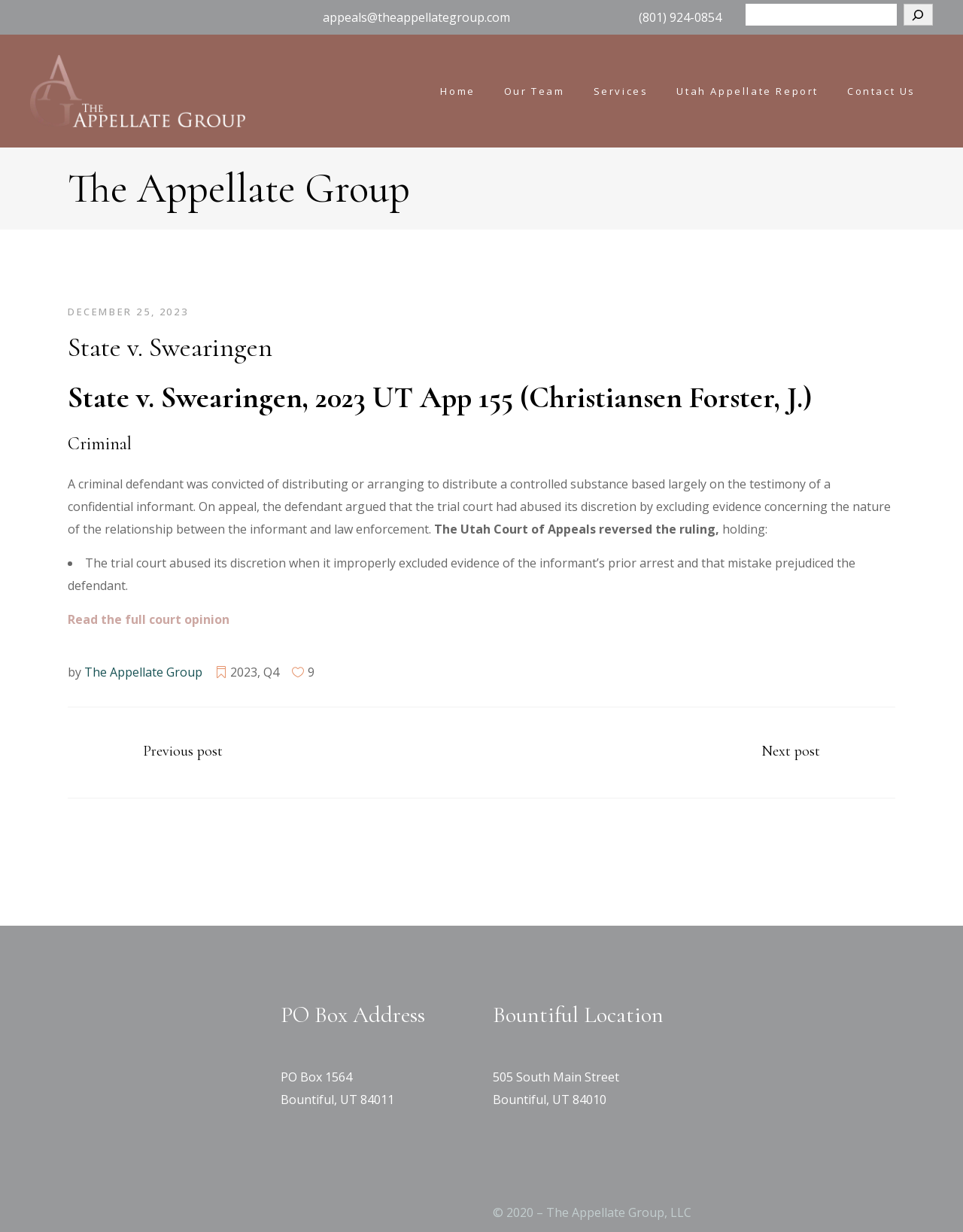Carefully examine the image and provide an in-depth answer to the question: What is the date of the court opinion?

I found the answer by reading the text in the article section of the webpage. It mentions '2023 UT App 155' which suggests that the court opinion was issued in 2023.